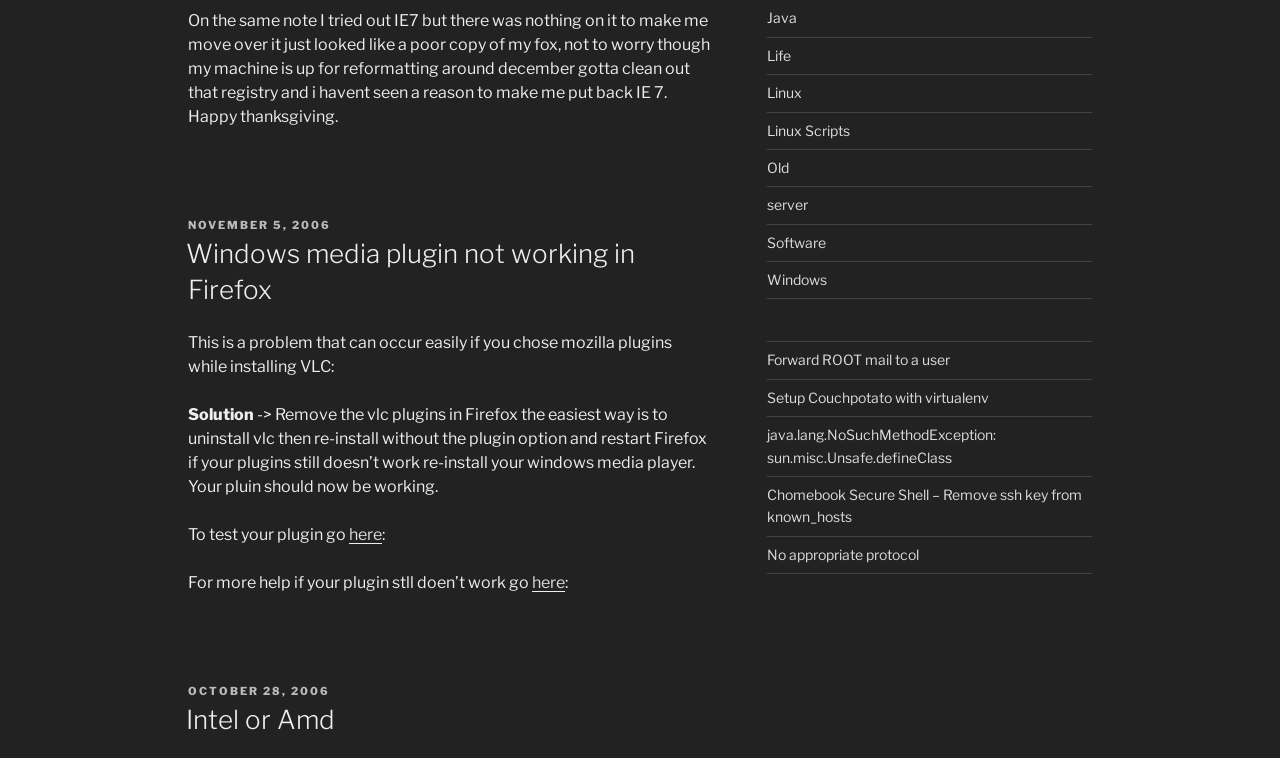Find the bounding box coordinates of the clickable area required to complete the following action: "Click on the 'Windows' link".

[0.599, 0.358, 0.646, 0.38]